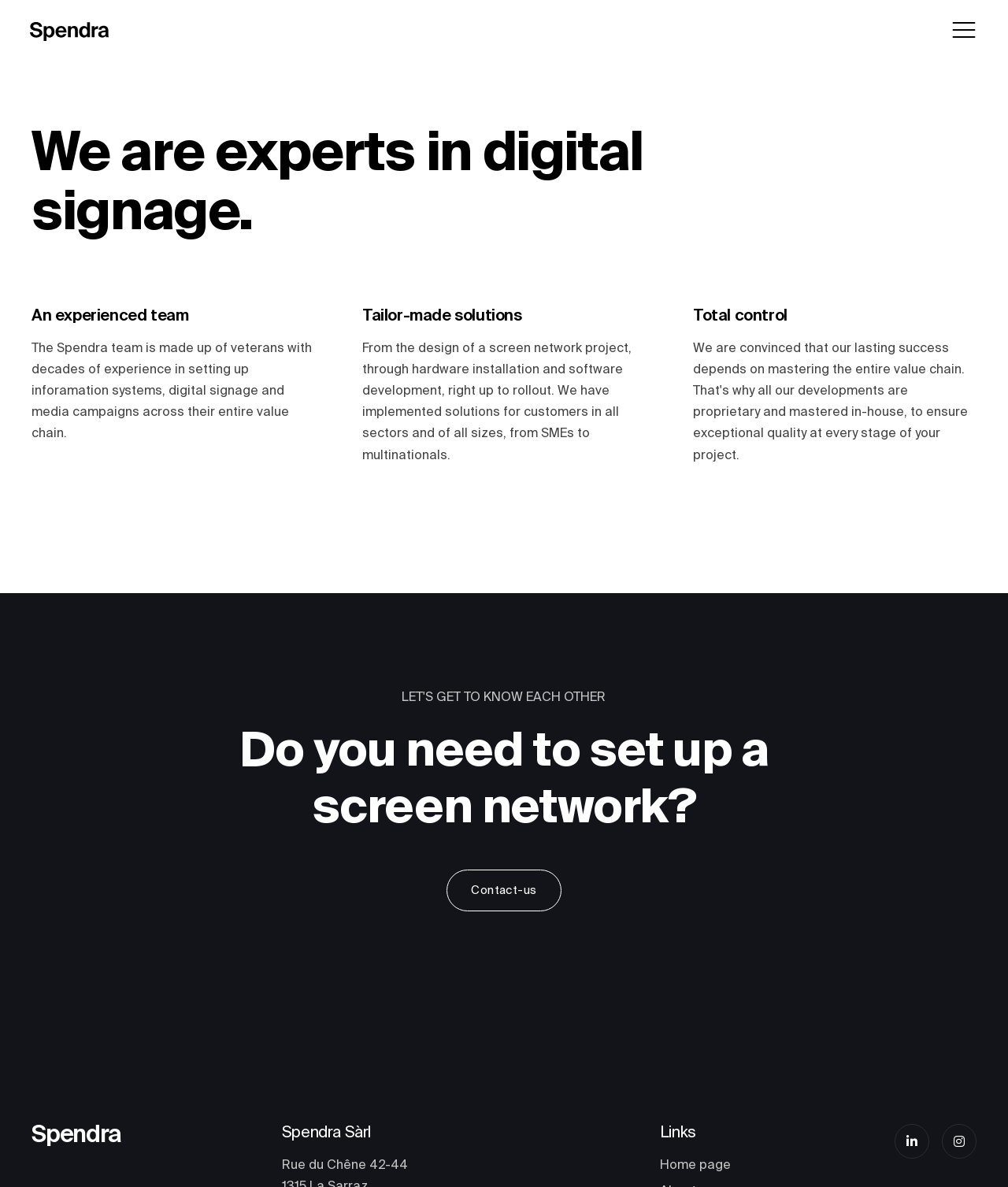Show the bounding box coordinates of the region that should be clicked to follow the instruction: "Click the Home page link."

[0.094, 0.157, 0.315, 0.209]